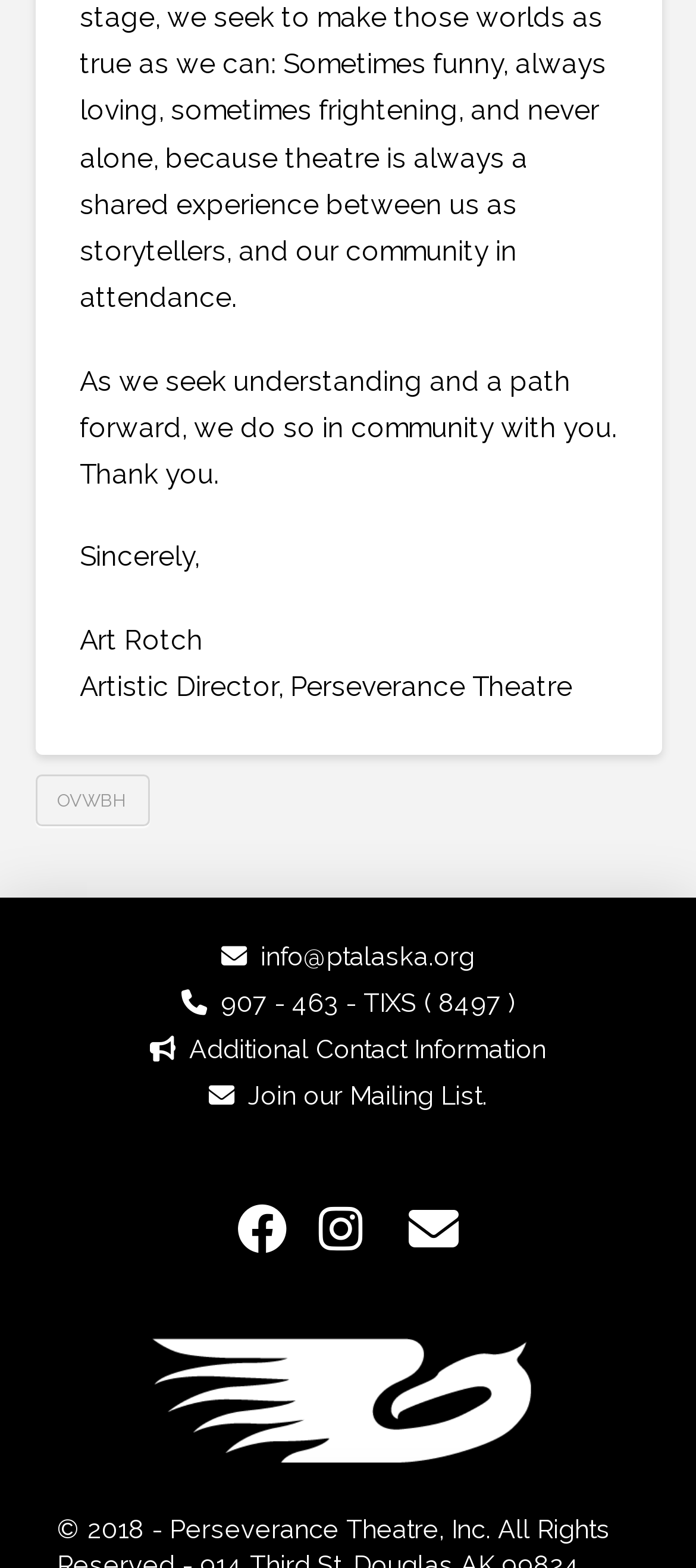What is the email address to contact Perseverance Theatre?
Examine the webpage screenshot and provide an in-depth answer to the question.

The answer can be found in the link element with the text 'info@ptalaska.org' which is located in the footer section.